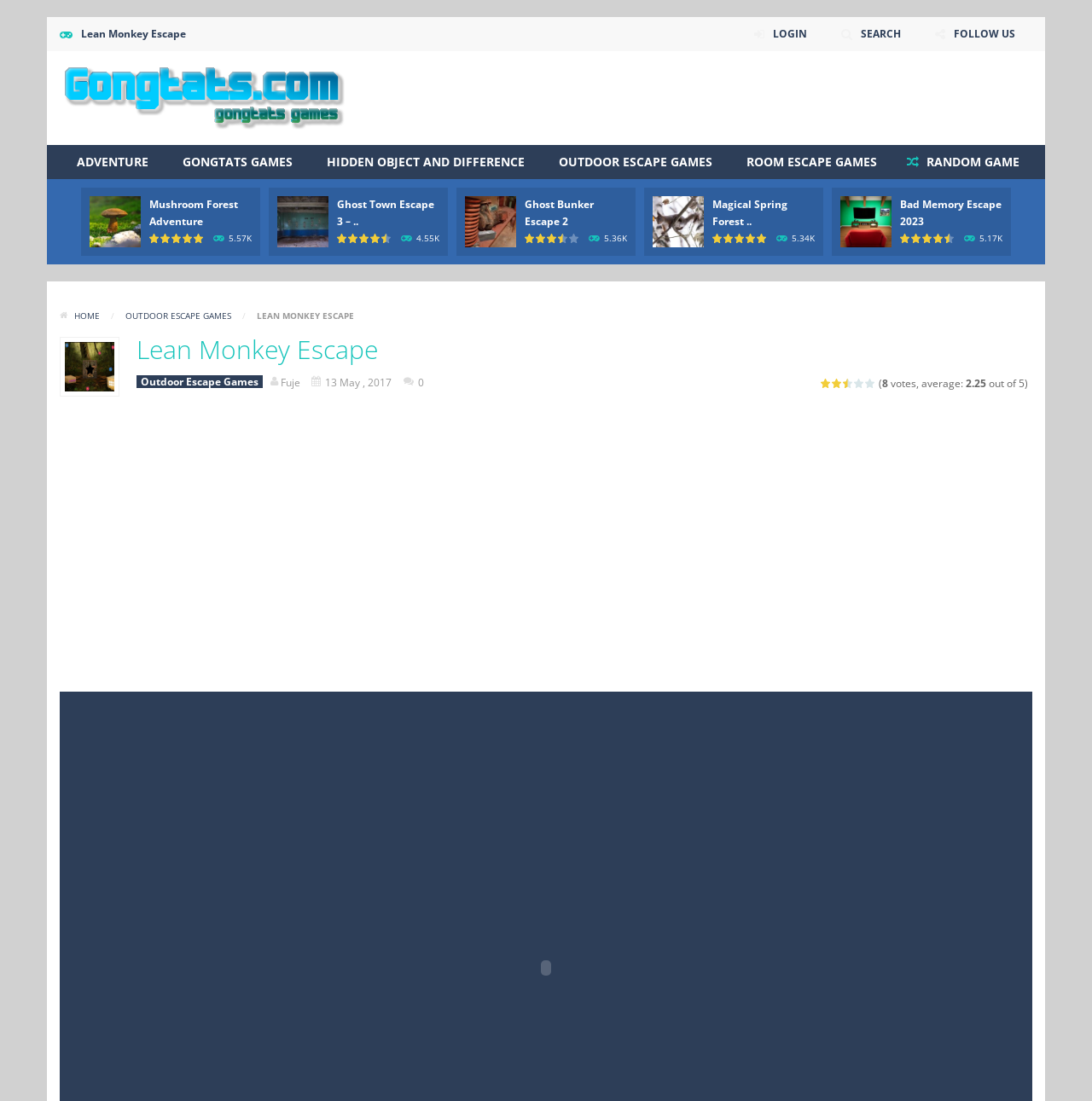Determine the bounding box coordinates of the section I need to click to execute the following instruction: "search for games". Provide the coordinates as four float numbers between 0 and 1, i.e., [left, top, right, bottom].

[0.759, 0.015, 0.837, 0.046]